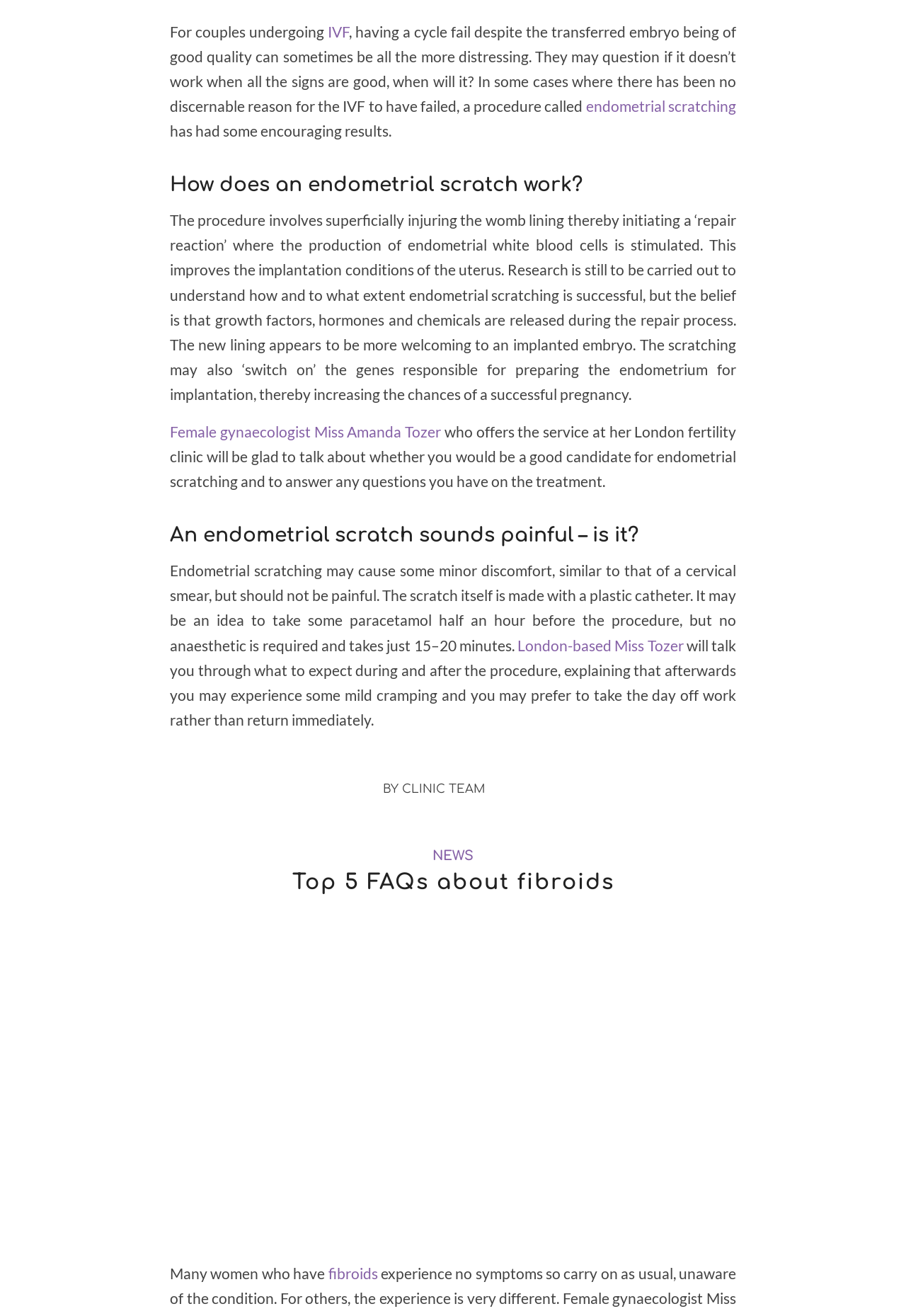Please locate the bounding box coordinates of the region I need to click to follow this instruction: "Visit the Fibroid Investigation London page".

[0.188, 0.716, 0.812, 0.944]